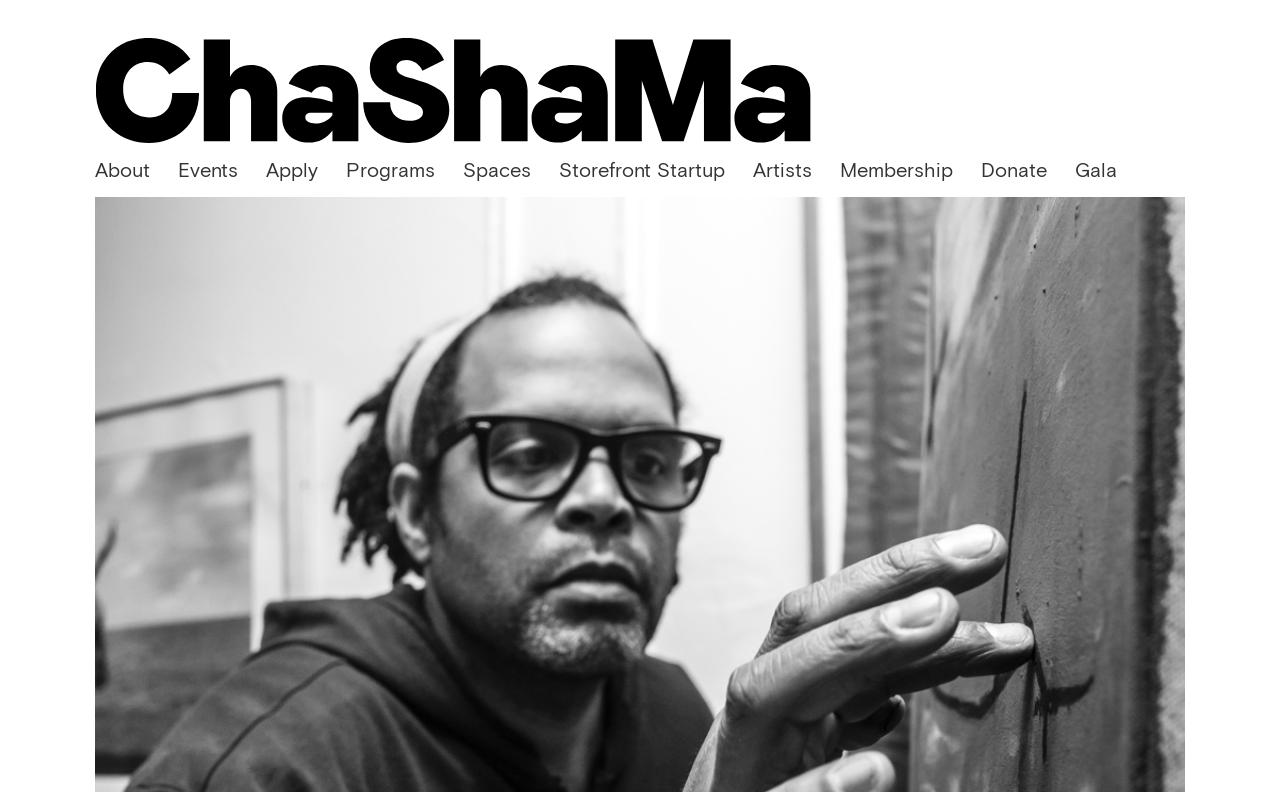Determine the bounding box coordinates of the element that should be clicked to execute the following command: "visit the Artists page".

[0.588, 0.199, 0.634, 0.228]